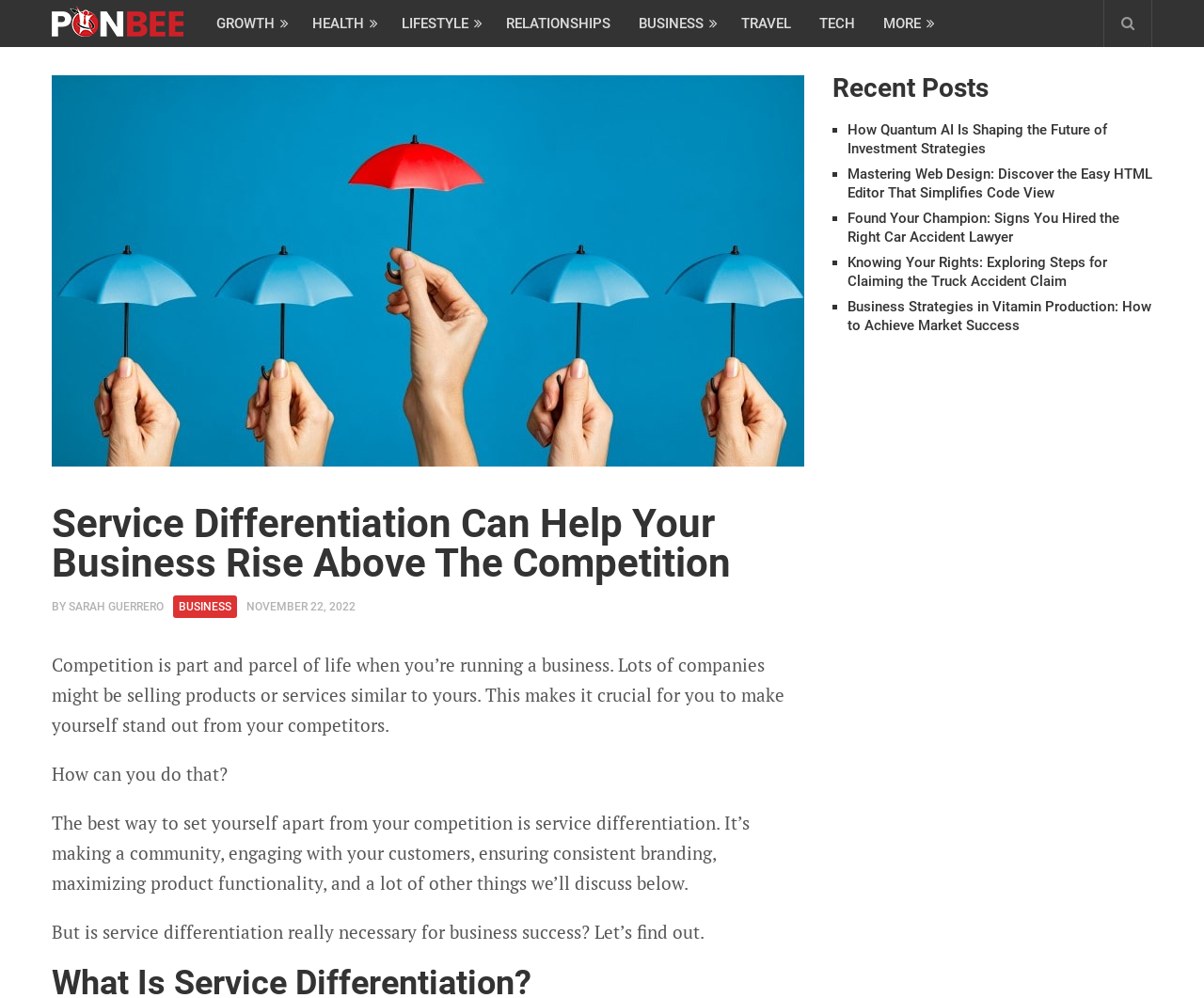Identify the bounding box coordinates for the region to click in order to carry out this instruction: "Explore the Recent Posts section". Provide the coordinates using four float numbers between 0 and 1, formatted as [left, top, right, bottom].

[0.691, 0.075, 0.957, 0.102]